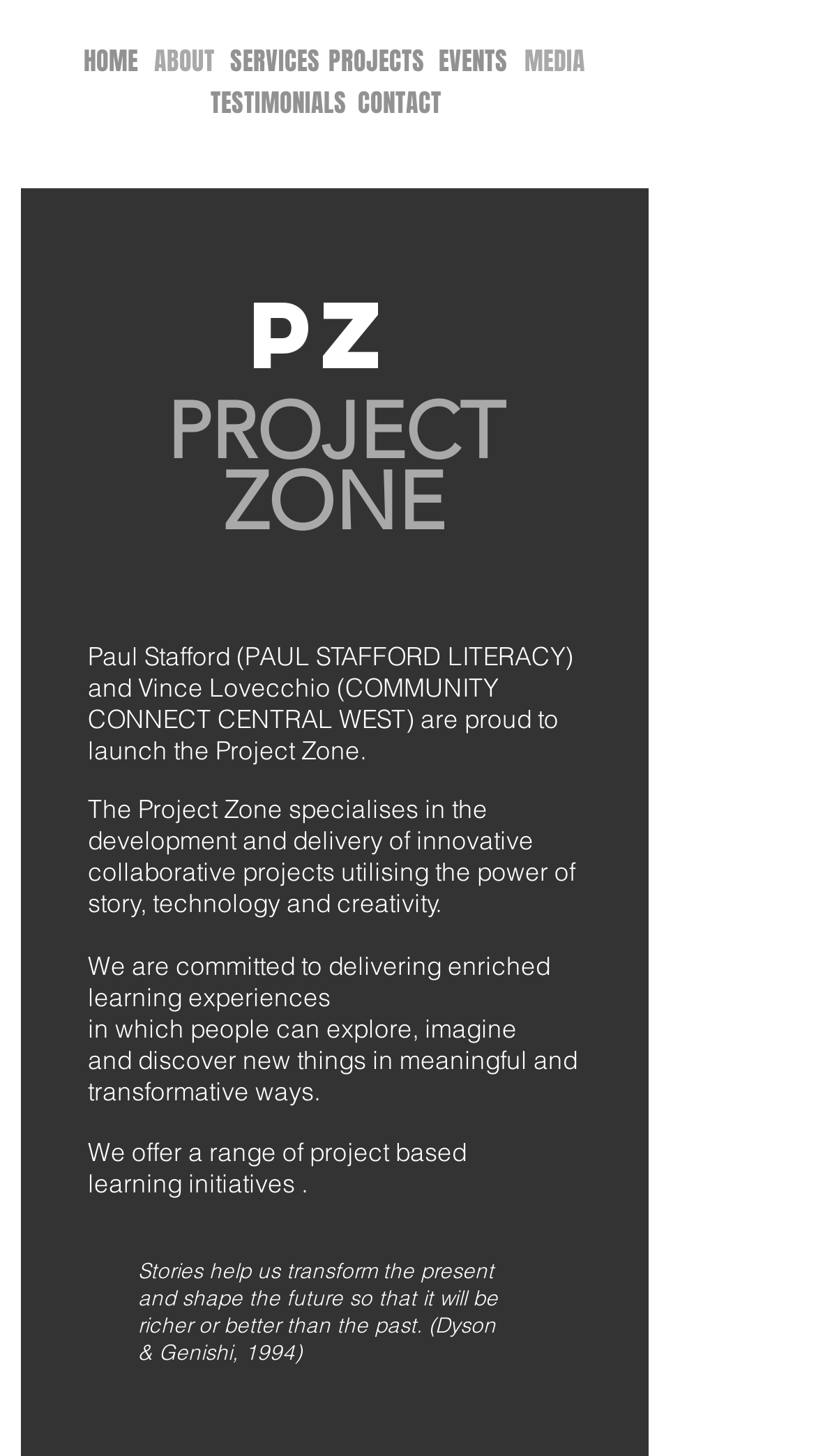Please determine the bounding box coordinates for the element that should be clicked to follow these instructions: "go to documentation".

None